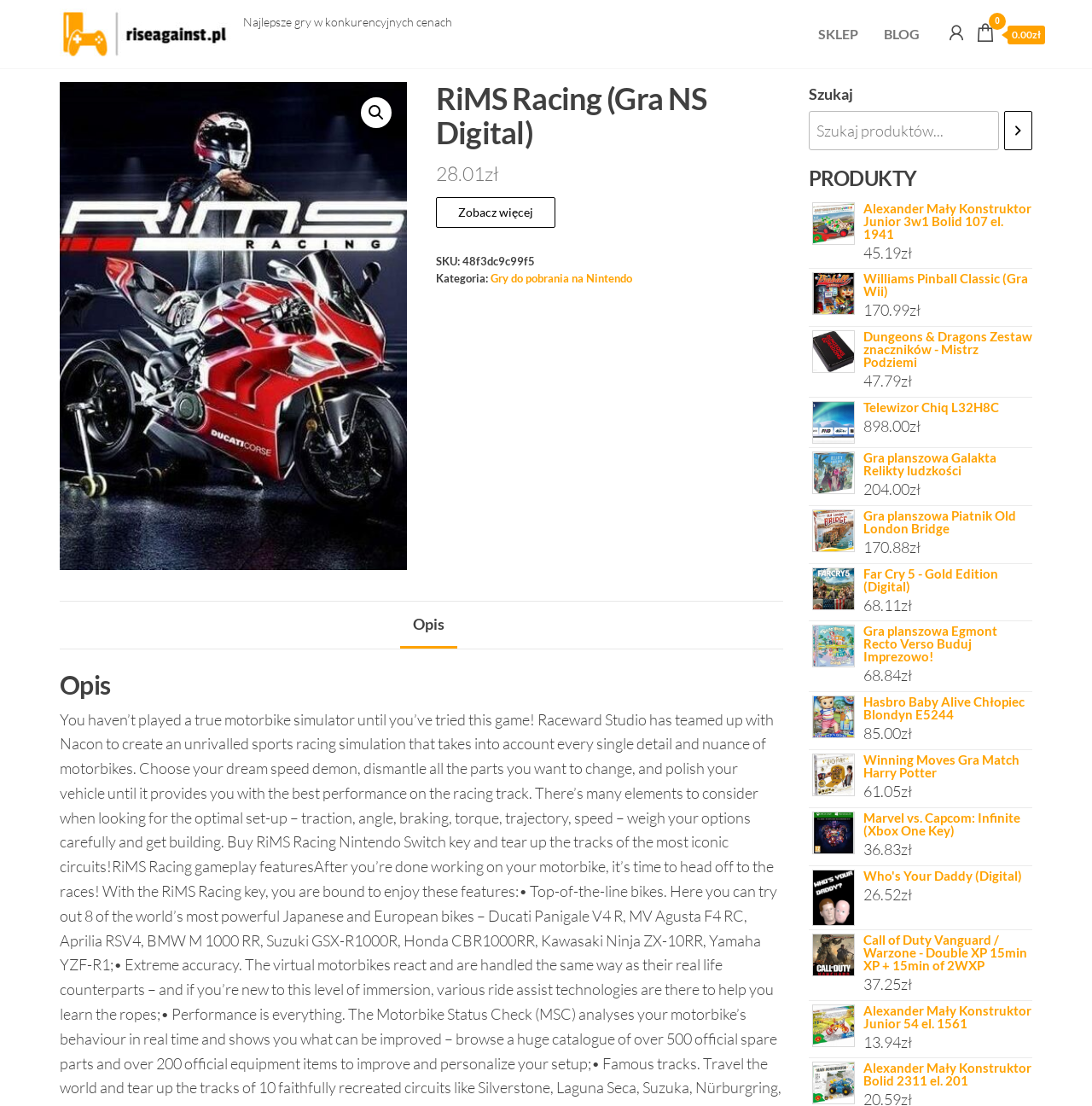How many products are listed on this page?
Using the image as a reference, answer the question with a short word or phrase.

15